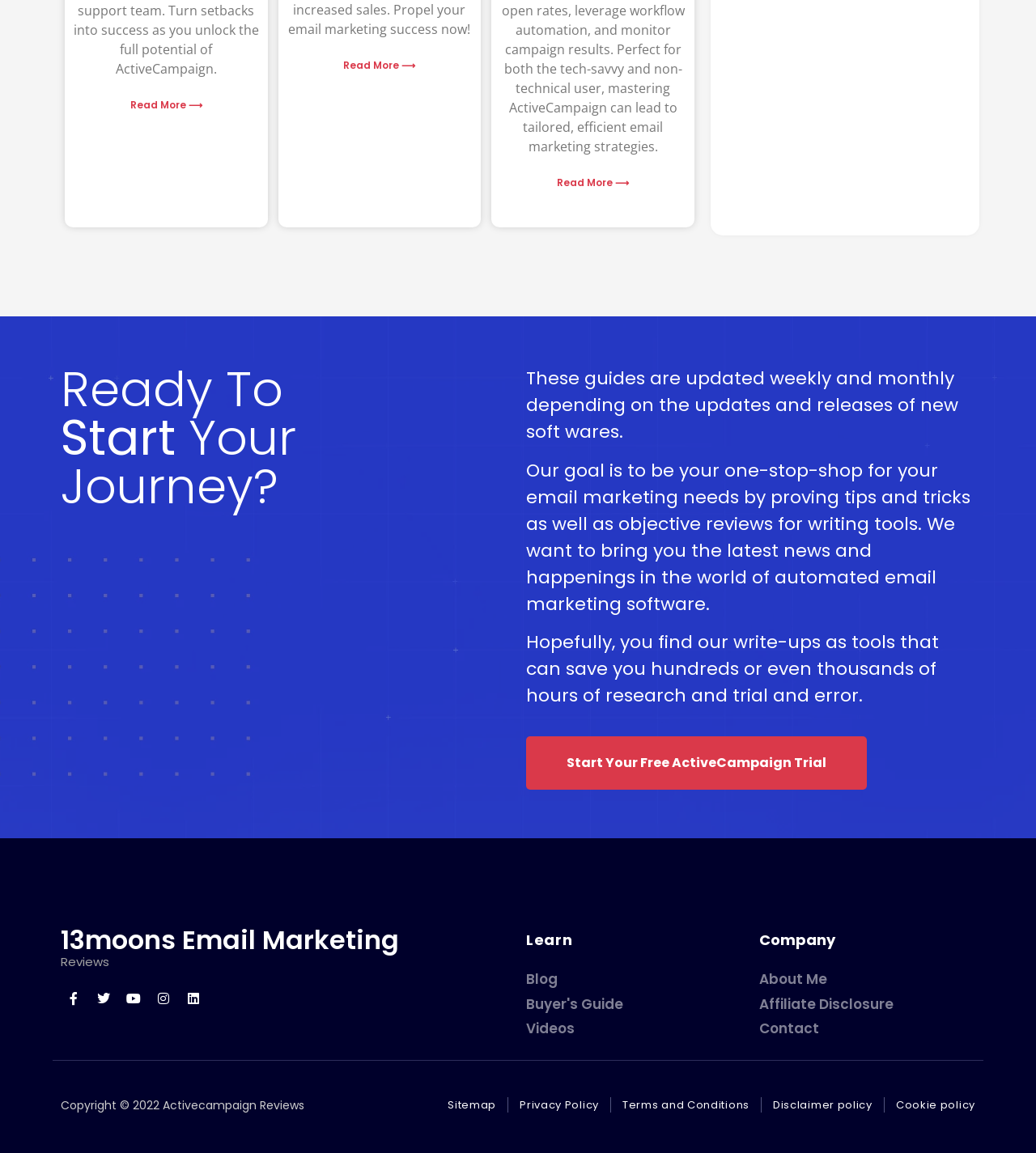Using the webpage screenshot, find the UI element described by Categories. Provide the bounding box coordinates in the format (top-left x, top-left y, bottom-right x, bottom-right y), ensuring all values are floating point numbers between 0 and 1.

None